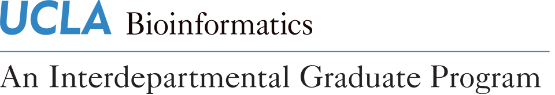What font style is 'Bioinformatics' displayed in?
Use the image to give a comprehensive and detailed response to the question.

The caption describes 'Bioinformatics' as being displayed in a bold, black font, emphasizing the focus area of study.